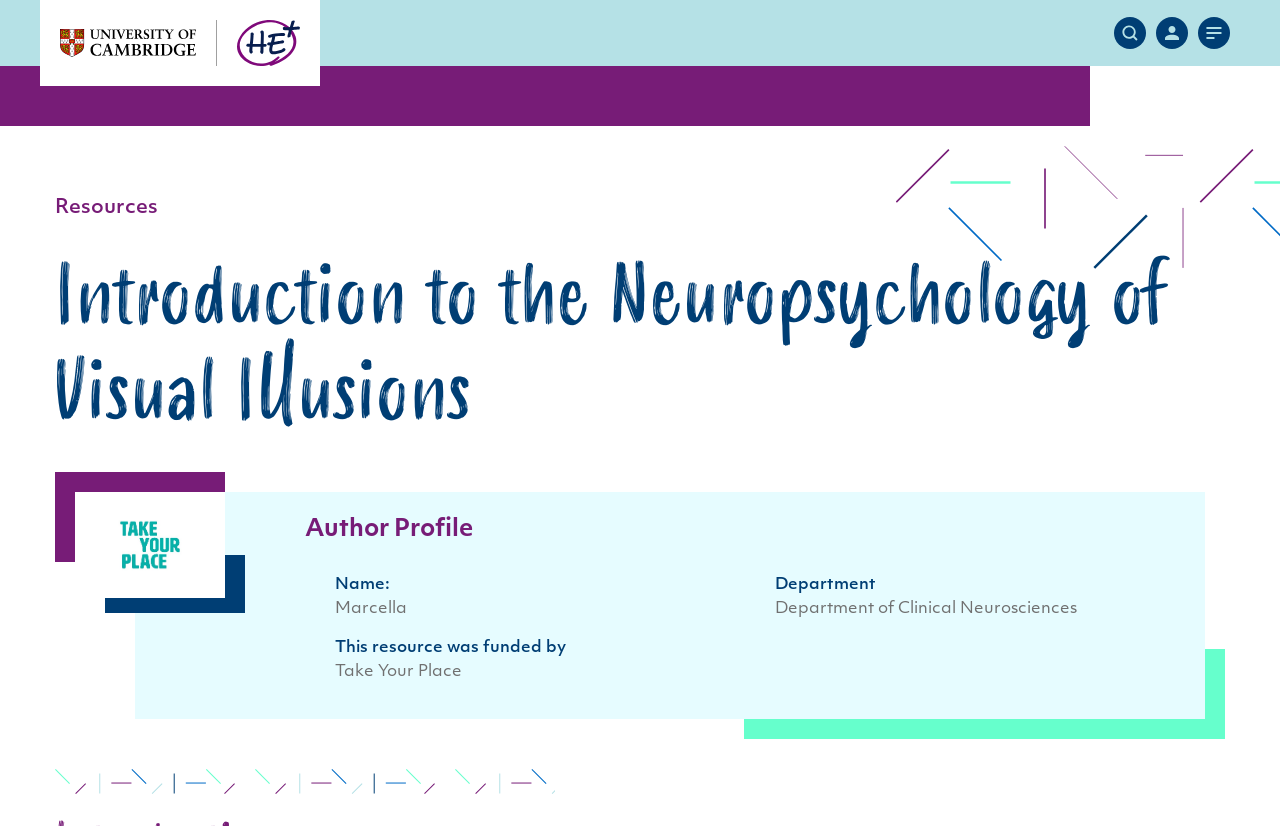Refer to the image and offer a detailed explanation in response to the question: What is the name of the author?

I found the author's name by looking at the 'Author Profile' section, which is located below the 'Resources' heading. In this section, I saw an image of the author, followed by the text 'Name:' and then the author's name, 'Marcella'.